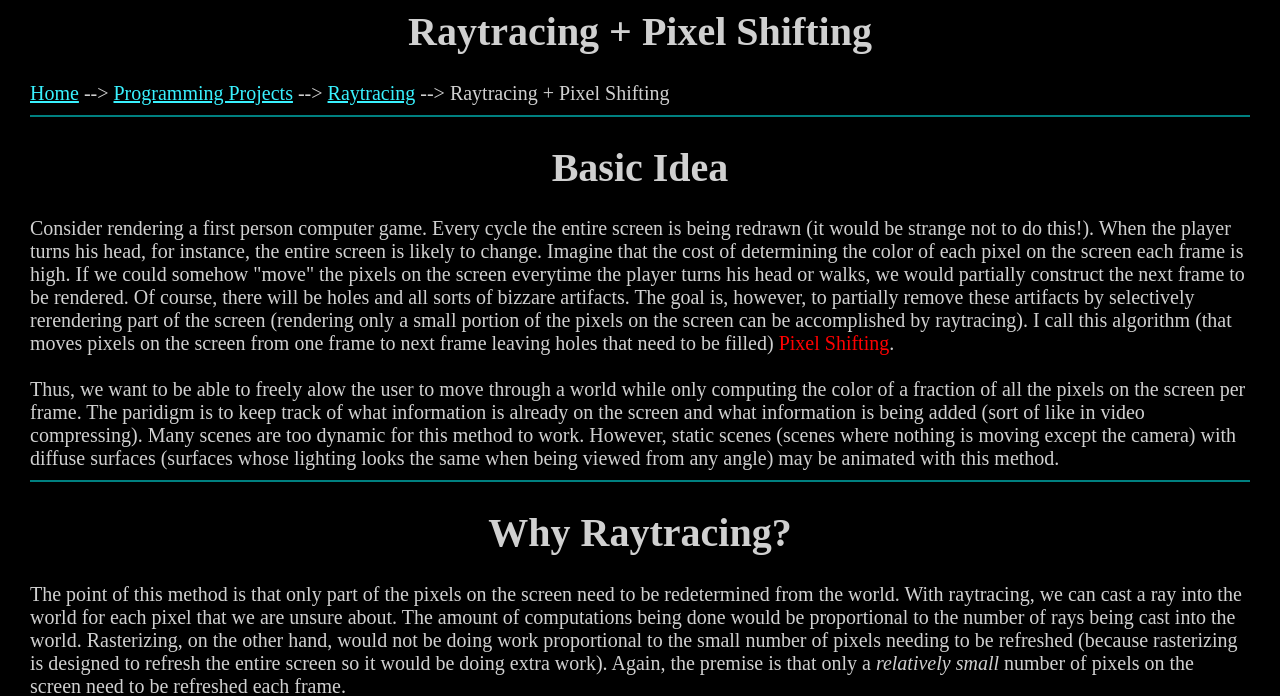Identify and provide the text content of the webpage's primary headline.

Raytracing + Pixel Shifting